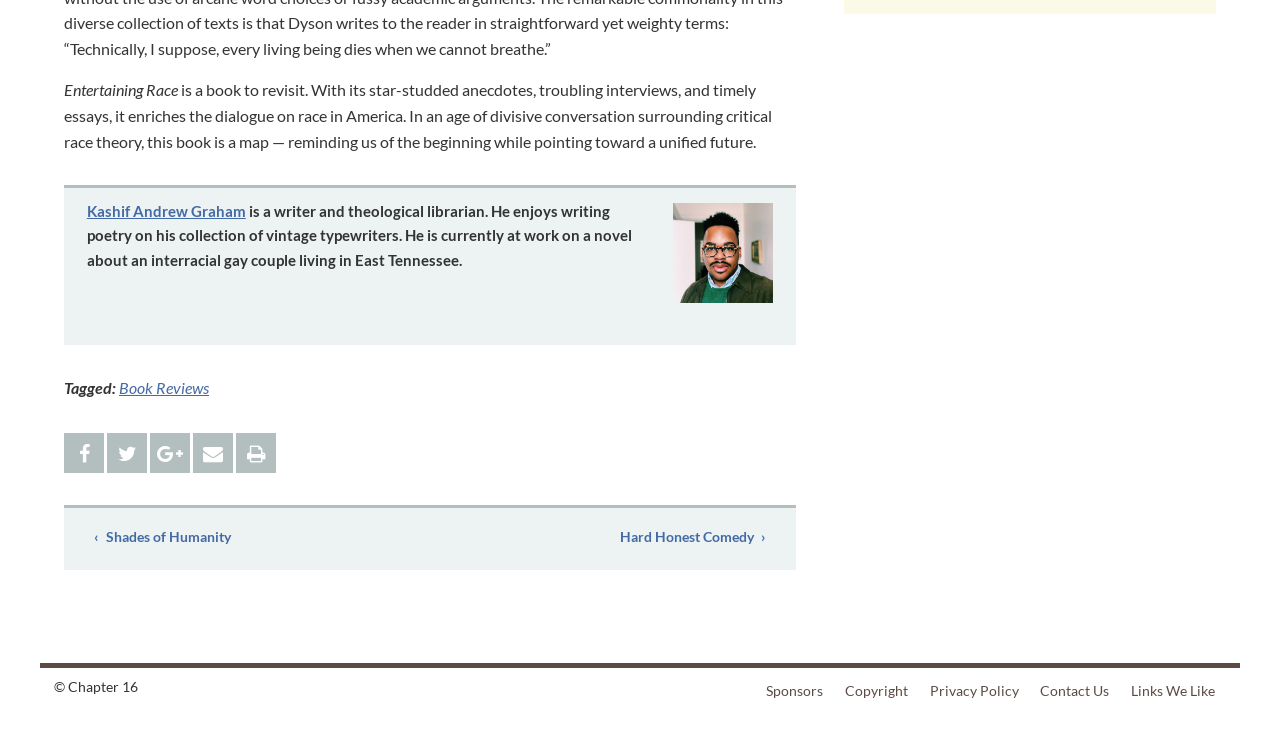Pinpoint the bounding box coordinates of the area that should be clicked to complete the following instruction: "Check sponsors". The coordinates must be given as four float numbers between 0 and 1, i.e., [left, top, right, bottom].

[0.59, 0.92, 0.652, 0.961]